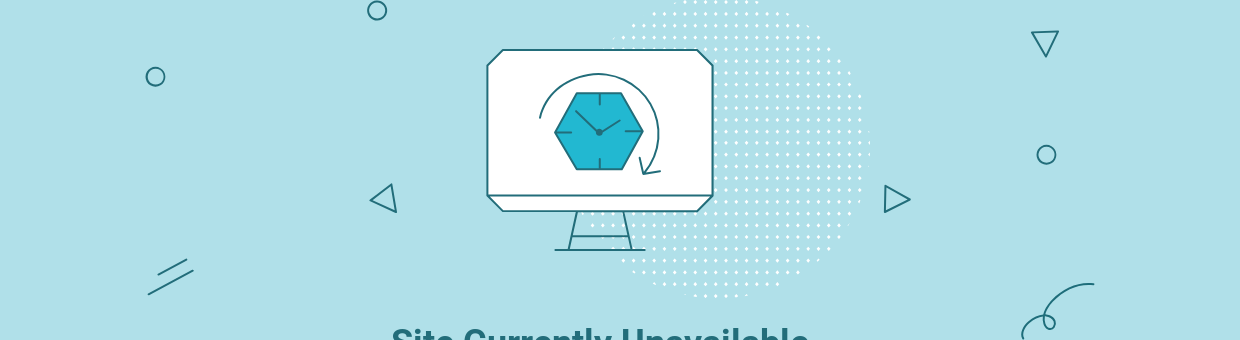What is the purpose of the bold text?
Answer the question with detailed information derived from the image.

The bold text 'Site Currently Unavailable' is used to clearly convey the main message of the image, which is to inform users that the website is temporarily unavailable. The bold text ensures that the message is prominent and easily readable.